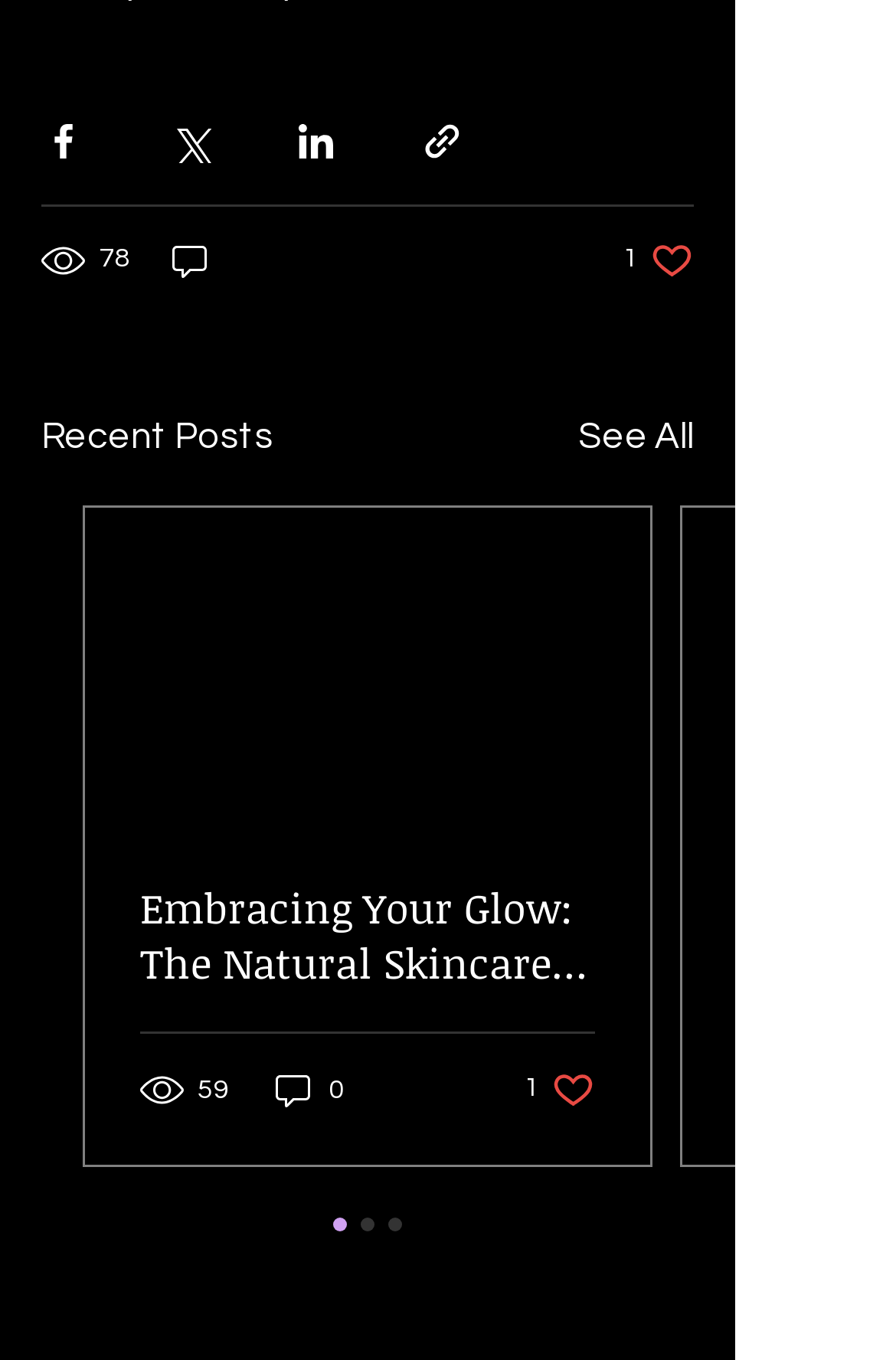How many likes does the first post have?
Answer briefly with a single word or phrase based on the image.

1